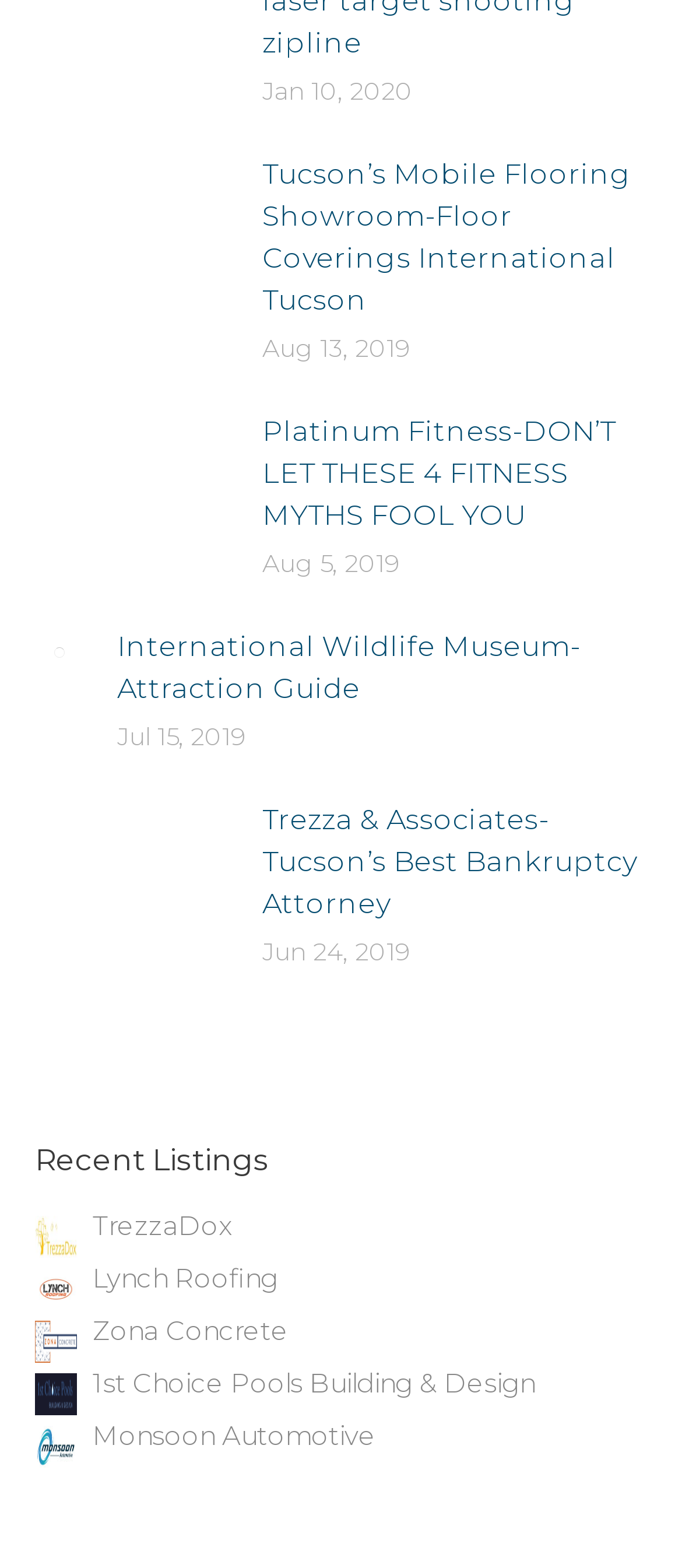Locate the bounding box coordinates of the region to be clicked to comply with the following instruction: "View the article about Maite Sasdellli". The coordinates must be four float numbers between 0 and 1, in the form [left, top, right, bottom].

None